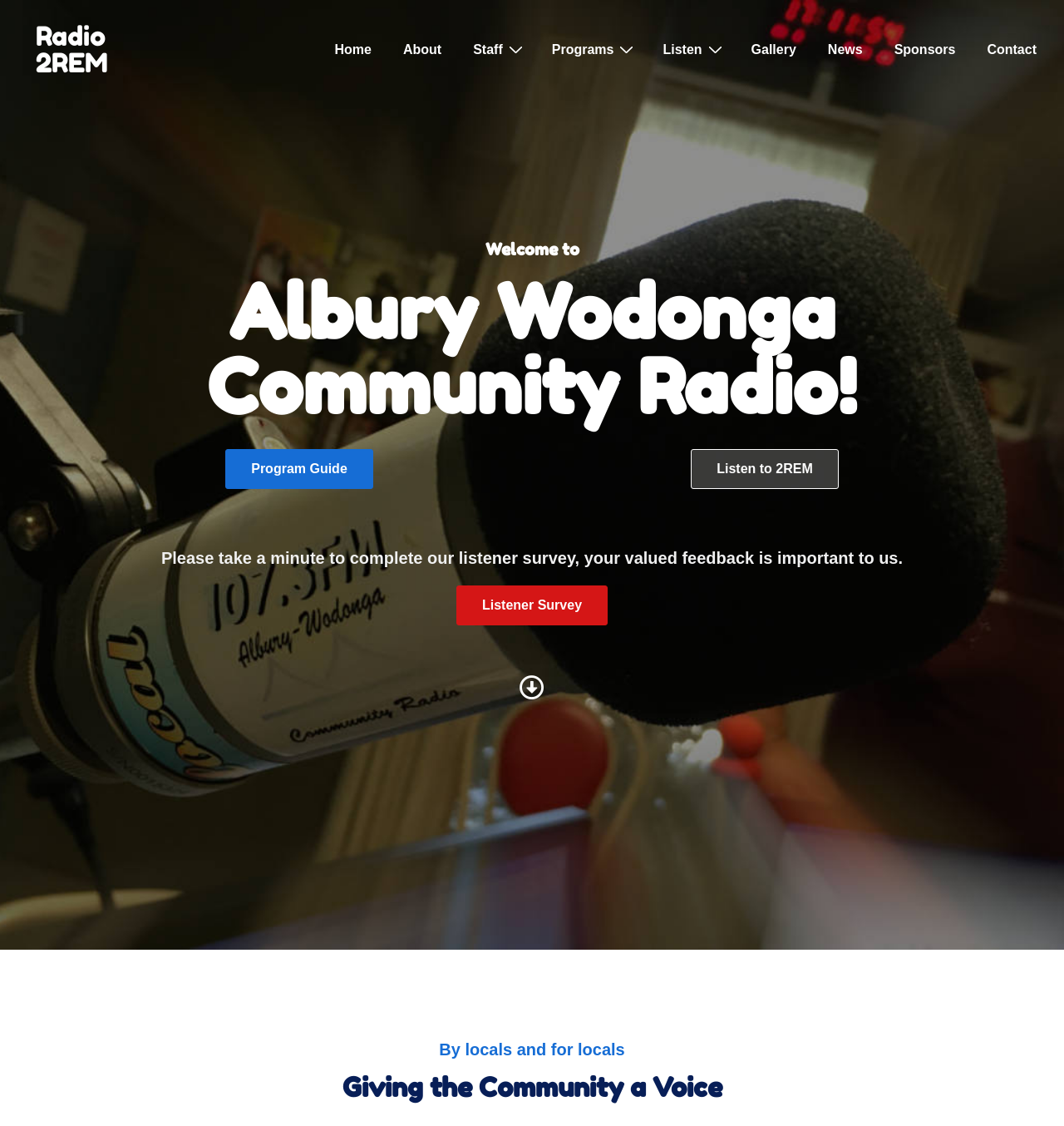Can you pinpoint the bounding box coordinates for the clickable element required for this instruction: "Take the Listener Survey"? The coordinates should be four float numbers between 0 and 1, i.e., [left, top, right, bottom].

[0.429, 0.52, 0.571, 0.555]